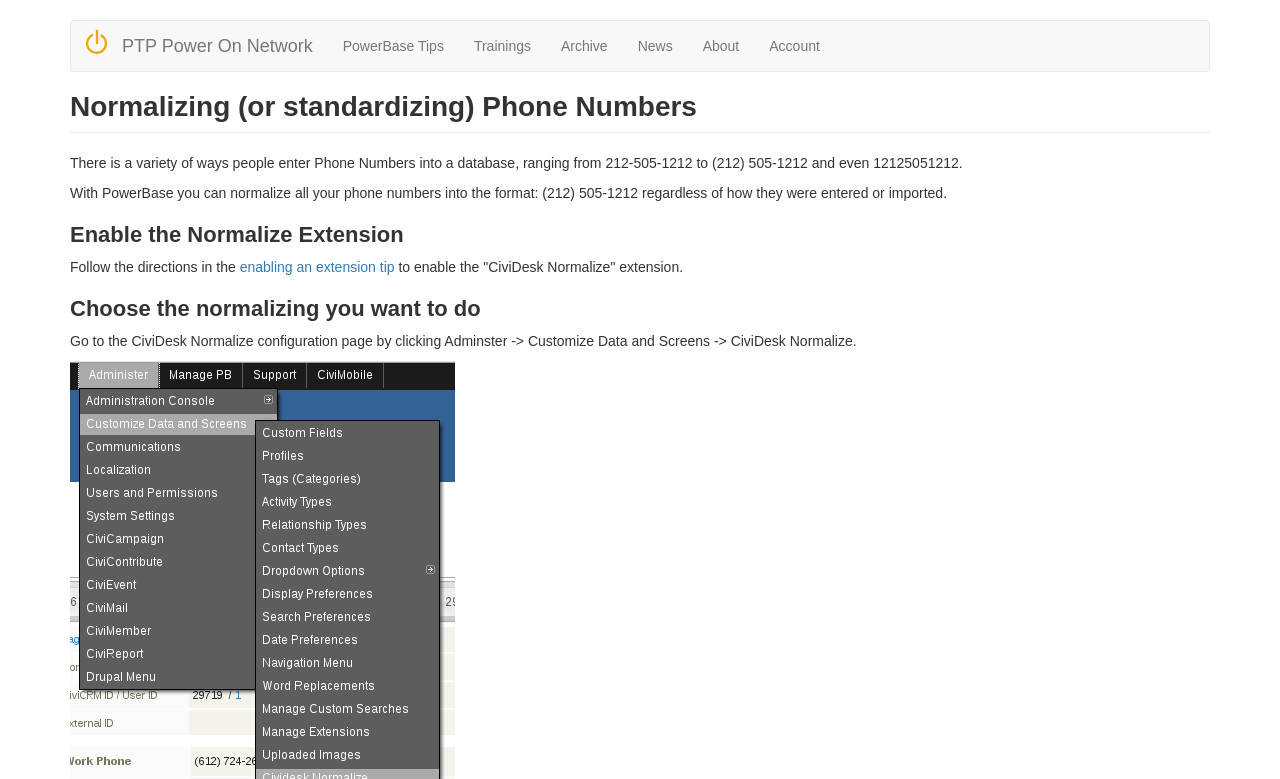Explain the features and main sections of the webpage comprehensively.

The webpage is about normalizing phone numbers, specifically in the context of PowerBase. At the top left, there is a "Skip to main content" link, followed by a row of navigation links, including "Home", "PTP Power On Network", "PowerBase Tips", "Trainings", "Archive", "News", "About", and "Account". The "Home" link is accompanied by a small image.

Below the navigation links, there is a main heading that reads "Normalizing (or standardizing) Phone Numbers". This is followed by a paragraph of text that explains the importance of normalizing phone numbers, as people enter them in different formats. The text is positioned at the top center of the page.

The next section is about normalizing phone numbers using PowerBase. The text explains that PowerBase can normalize phone numbers into a standard format, regardless of how they were entered or imported. This section is positioned below the introductory paragraph.

Further down, there are two subheadings: "Enable the Normalize Extension" and "Choose the normalizing you want to do". The first subheading is followed by a brief instruction on how to enable the "CiviDesk Normalize" extension, which includes a link to an "enabling an extension tip". The second subheading provides instructions on how to access the CiviDesk Normalize configuration page. These sections are positioned below each other, with the text aligned to the left.